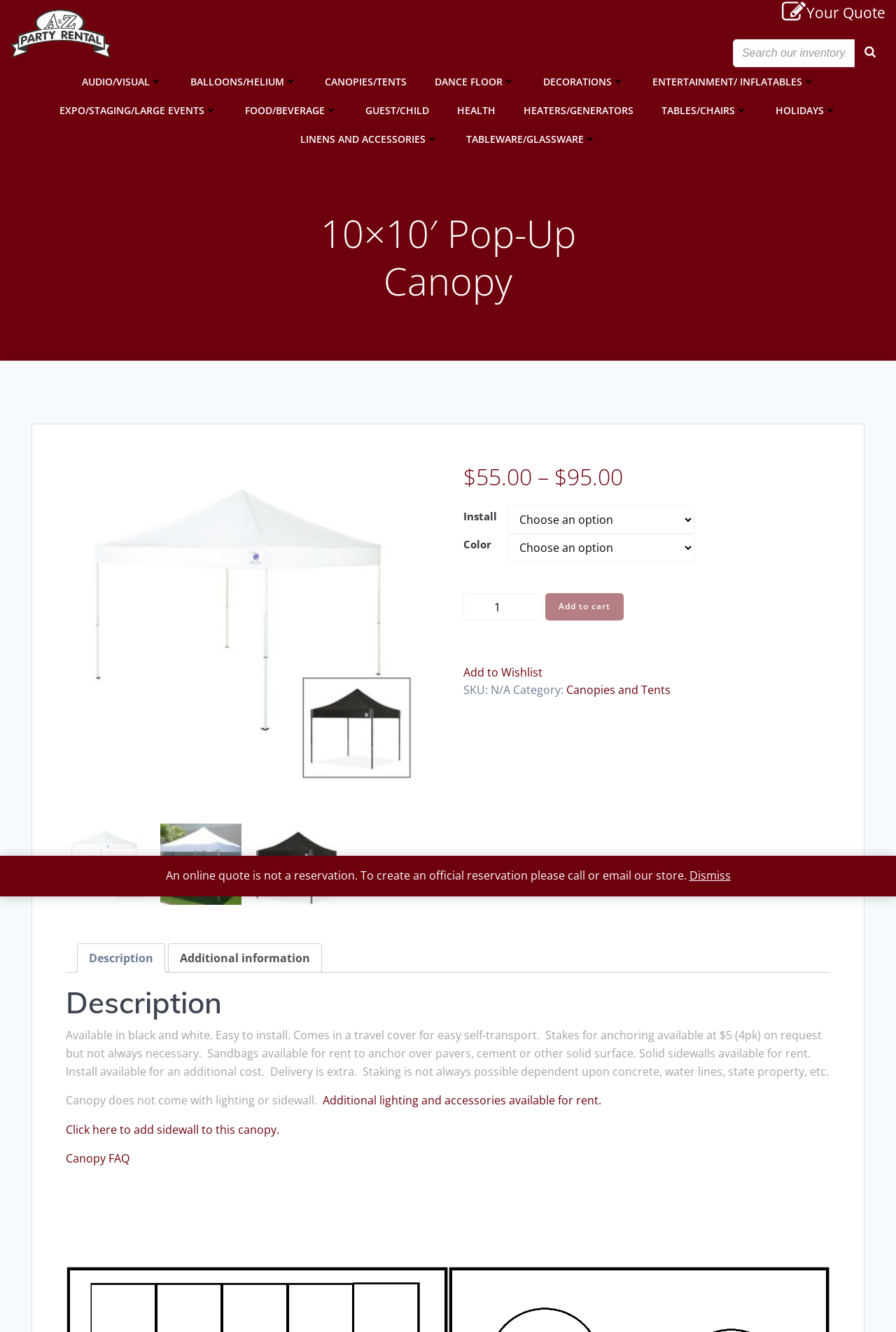Identify the bounding box coordinates of the clickable section necessary to follow the following instruction: "Visit the Facebook page". The coordinates should be presented as four float numbers from 0 to 1, i.e., [left, top, right, bottom].

None